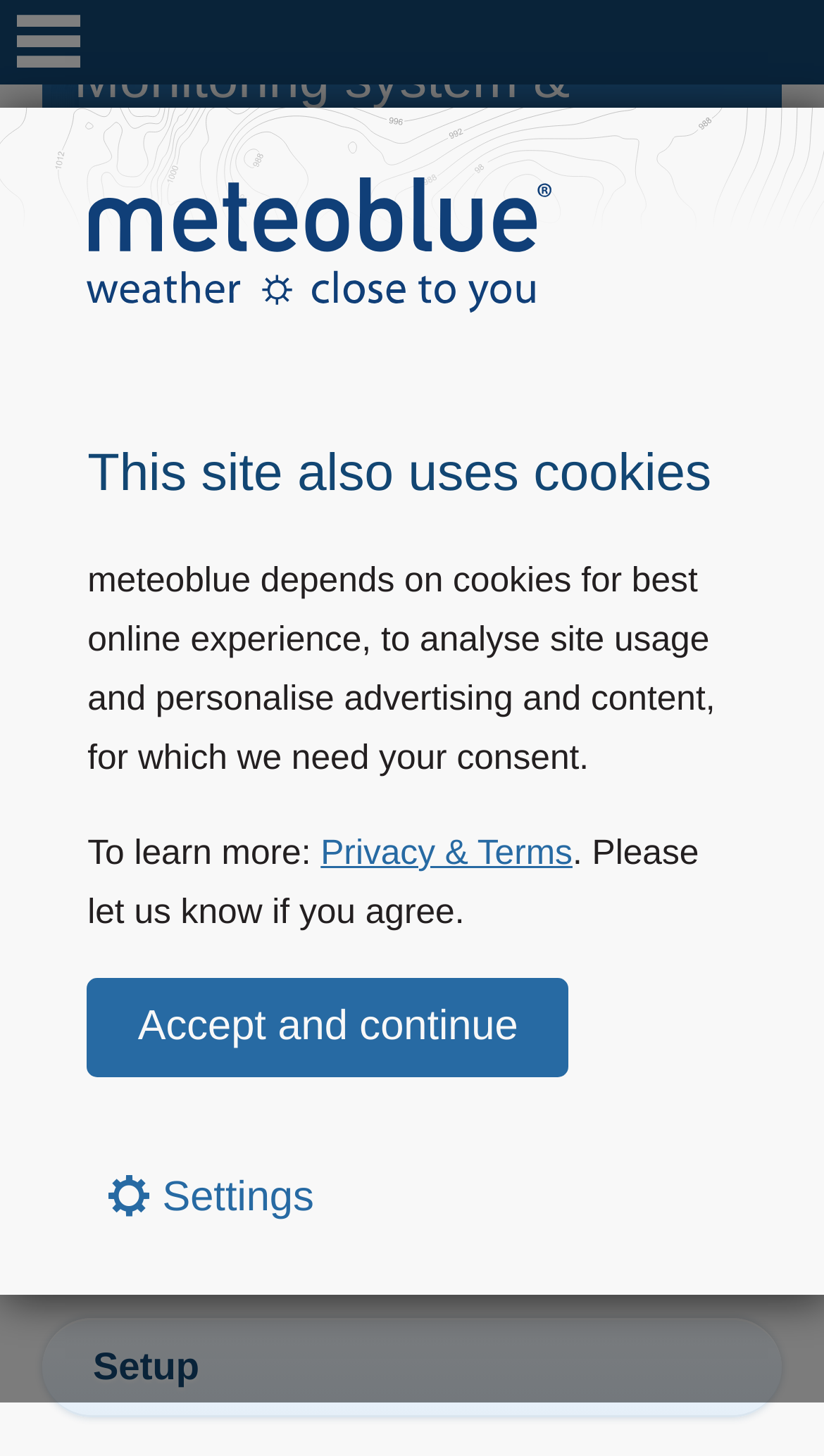Based on the image, provide a detailed and complete answer to the question: 
What is the purpose of the catalogue of urban planning scenarios?

I found the information by reading the StaticText element at coordinates [0.113, 0.655, 0.891, 0.728] which states that 'A catalogue of different urban planning scenarios is available to all stakeholders, offering a solid scientific basis for climate change adaptation measures'. This is one of the goals achieved after the successful completion of the modules.